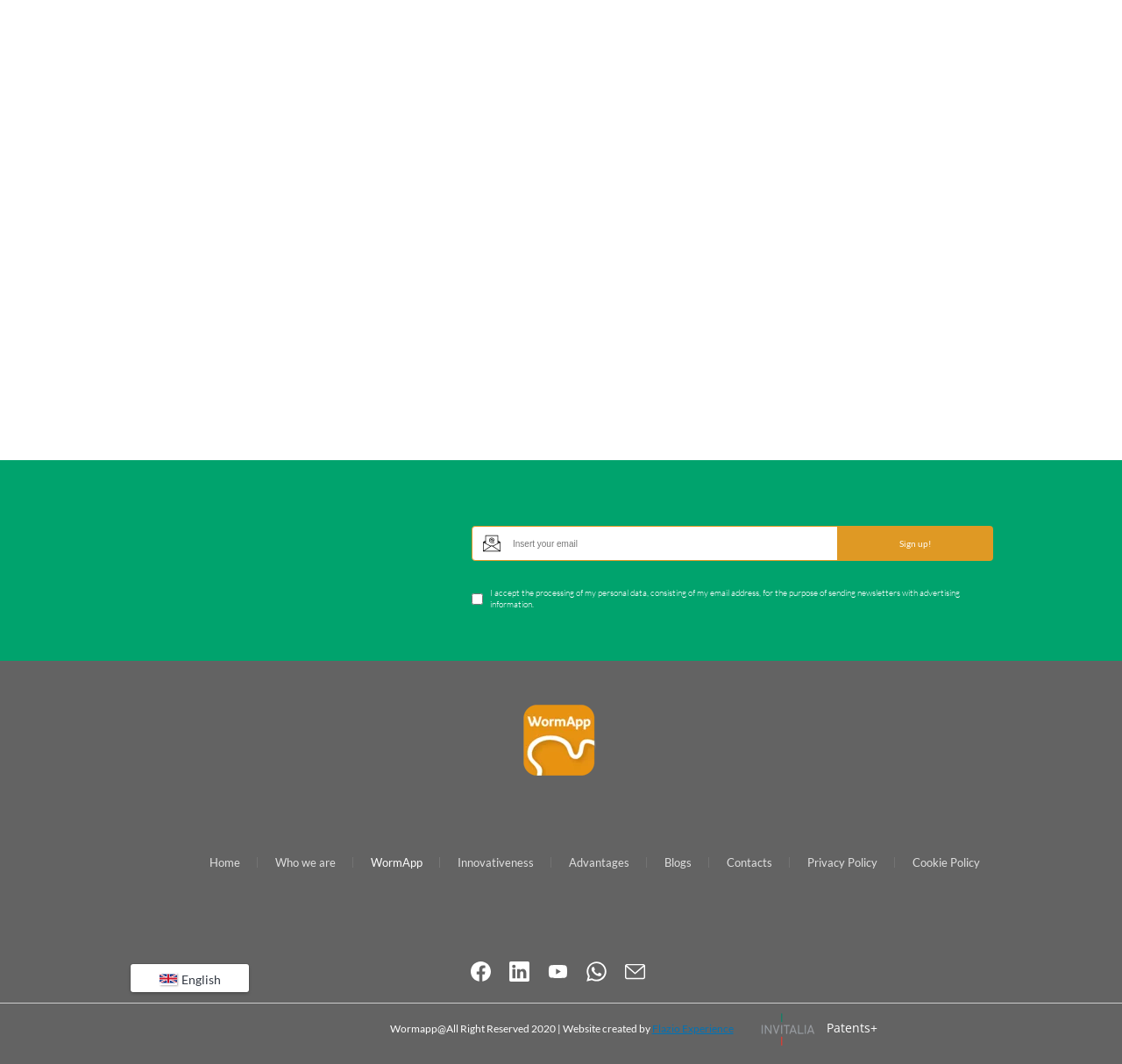Please give a one-word or short phrase response to the following question: 
What is the name of the website creator?

Flazio Experience